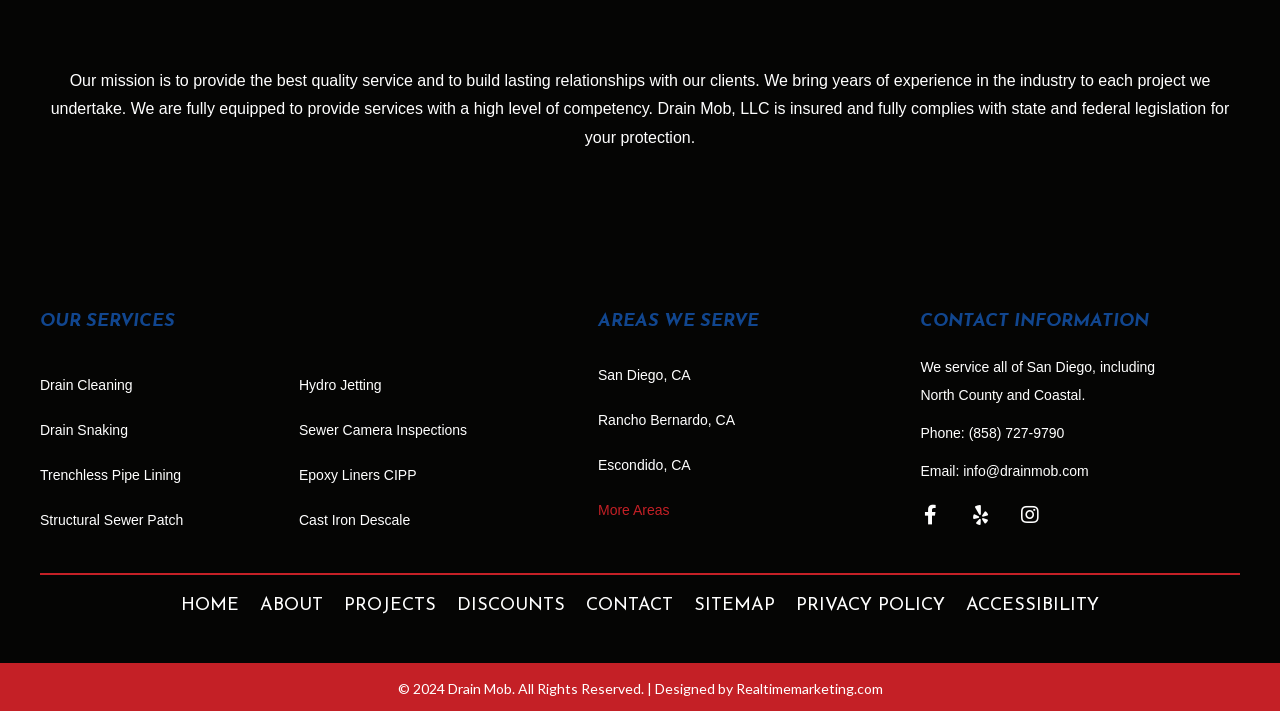Answer with a single word or phrase: 
What is the company's phone number?

(858) 727-9790